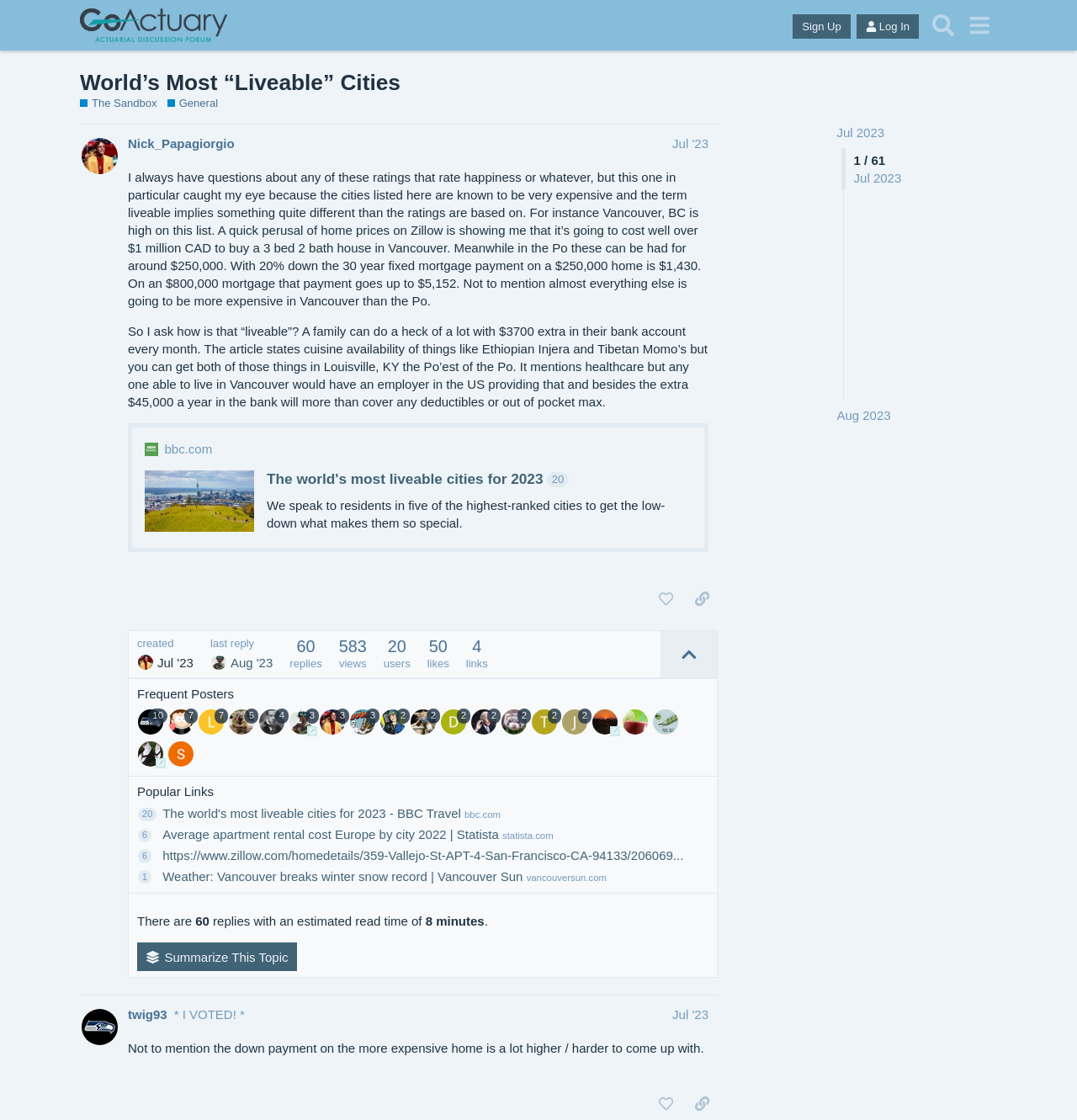Describe all the significant parts and information present on the webpage.

This webpage appears to be a forum or discussion board, with a focus on a specific topic related to "liveable" cities. At the top of the page, there is a header section with a logo and navigation links, including "Sign Up", "Log In", and "Search". Below this, there is a heading that reads "World's Most 'Liveable' Cities" and a subheading that says "The Sandbox / General - GoActuary".

The main content of the page is a discussion thread, with a post from a user named Nick_Papagiorgio. The post is quite long and discusses the concept of "liveable" cities, citing examples of expensive cities like Vancouver and comparing them to more affordable options. The post also mentions an article from BBC Travel about the world's most liveable cities.

Below the post, there are several buttons and links, including "like this post", "share a link to this post", and "collapse topic details". There are also statistics about the post, such as the number of replies, views, users, and likes.

To the right of the post, there is a section that lists frequent posters, with their usernames and avatars displayed. Below this, there is a section that lists popular links, with a table displaying the links and the number of clicks they have received.

Overall, the webpage appears to be a discussion forum focused on a specific topic, with a mix of user-generated content and links to external articles.